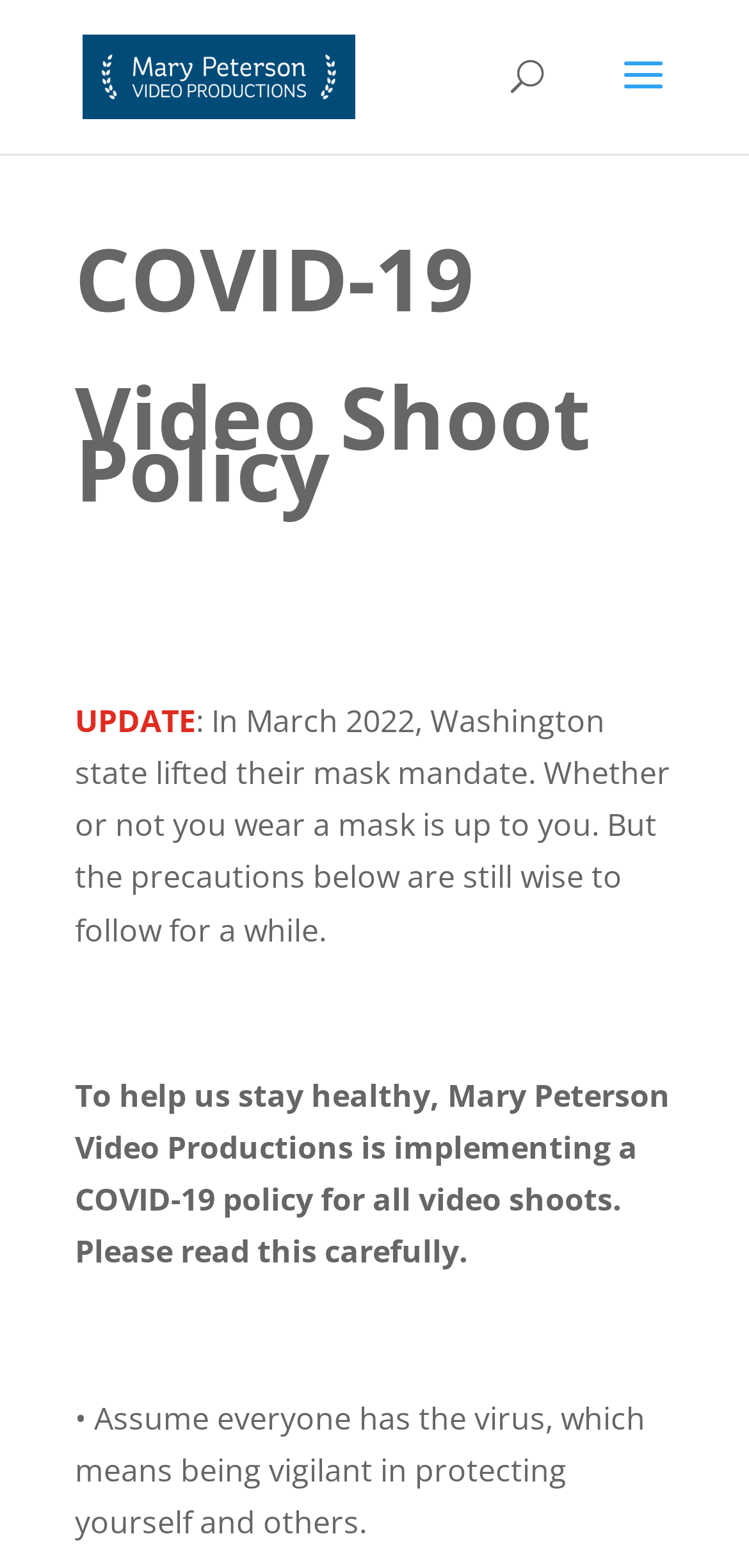Provide a brief response in the form of a single word or phrase:
What is the company name?

Mary Peterson Video Productions